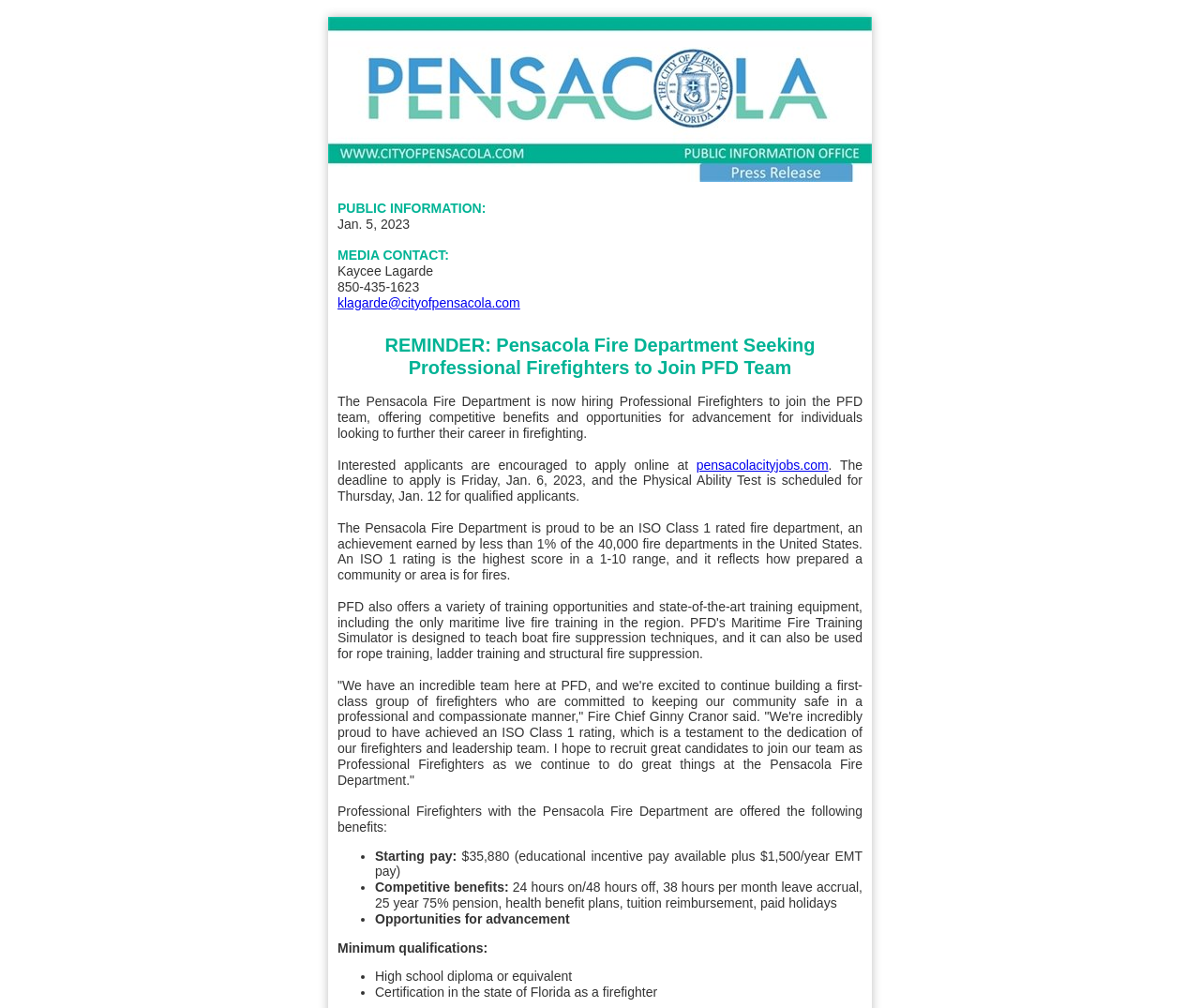Locate the UI element described by klagarde@cityofpensacola.com in the provided webpage screenshot. Return the bounding box coordinates in the format (top-left x, top-left y, bottom-right x, bottom-right y), ensuring all values are between 0 and 1.

[0.281, 0.293, 0.433, 0.308]